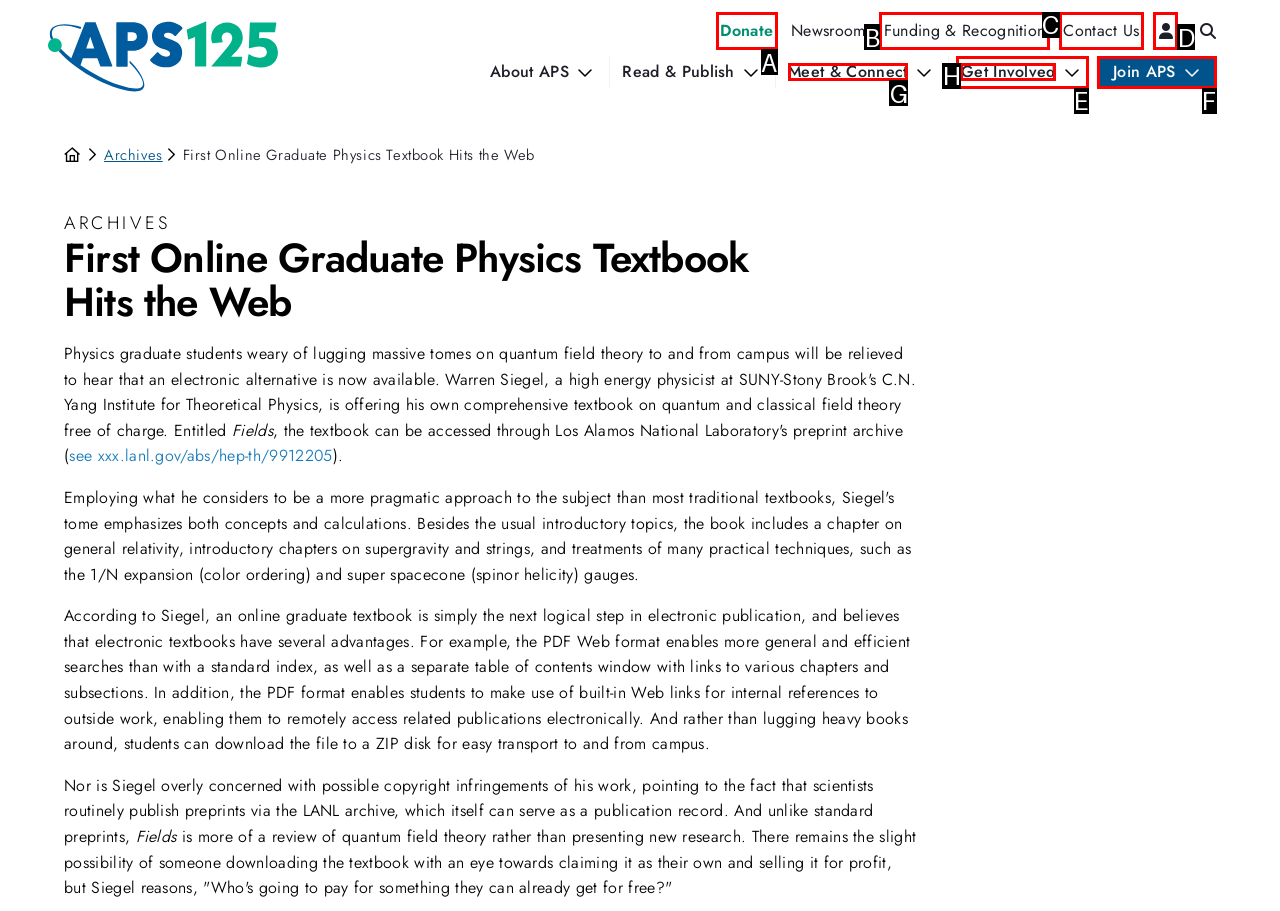Match the following description to the correct HTML element: Contact Us Indicate your choice by providing the letter.

C